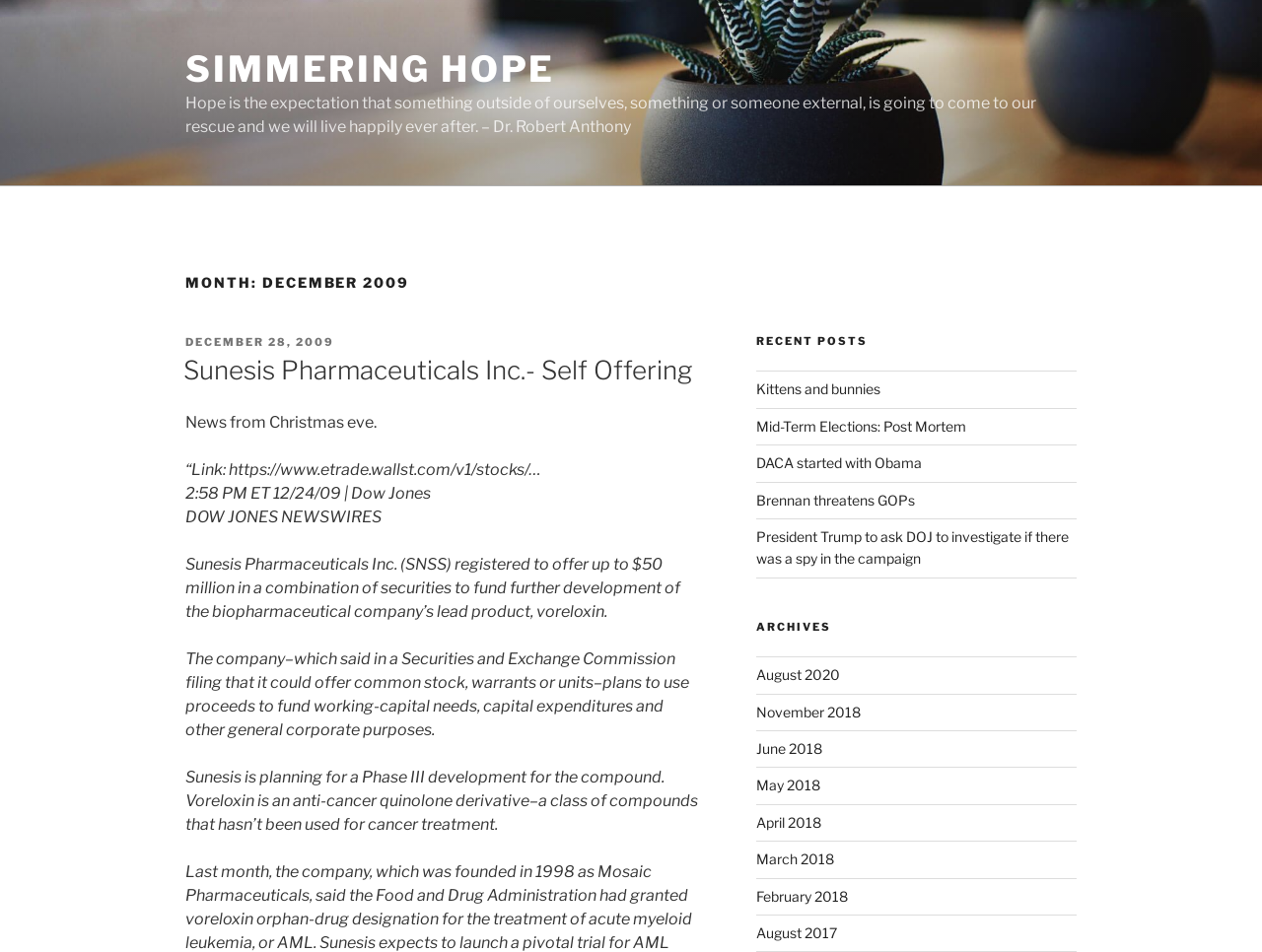Using the image as a reference, answer the following question in as much detail as possible:
What is the name of the lead product of Sunesis Pharmaceuticals Inc.?

I found the answer by reading the text content of the webpage, specifically the section under the 'MONTH: DECEMBER 2009' heading, where it mentions 'the biopharmaceutical company’s lead product, voreloxin'.